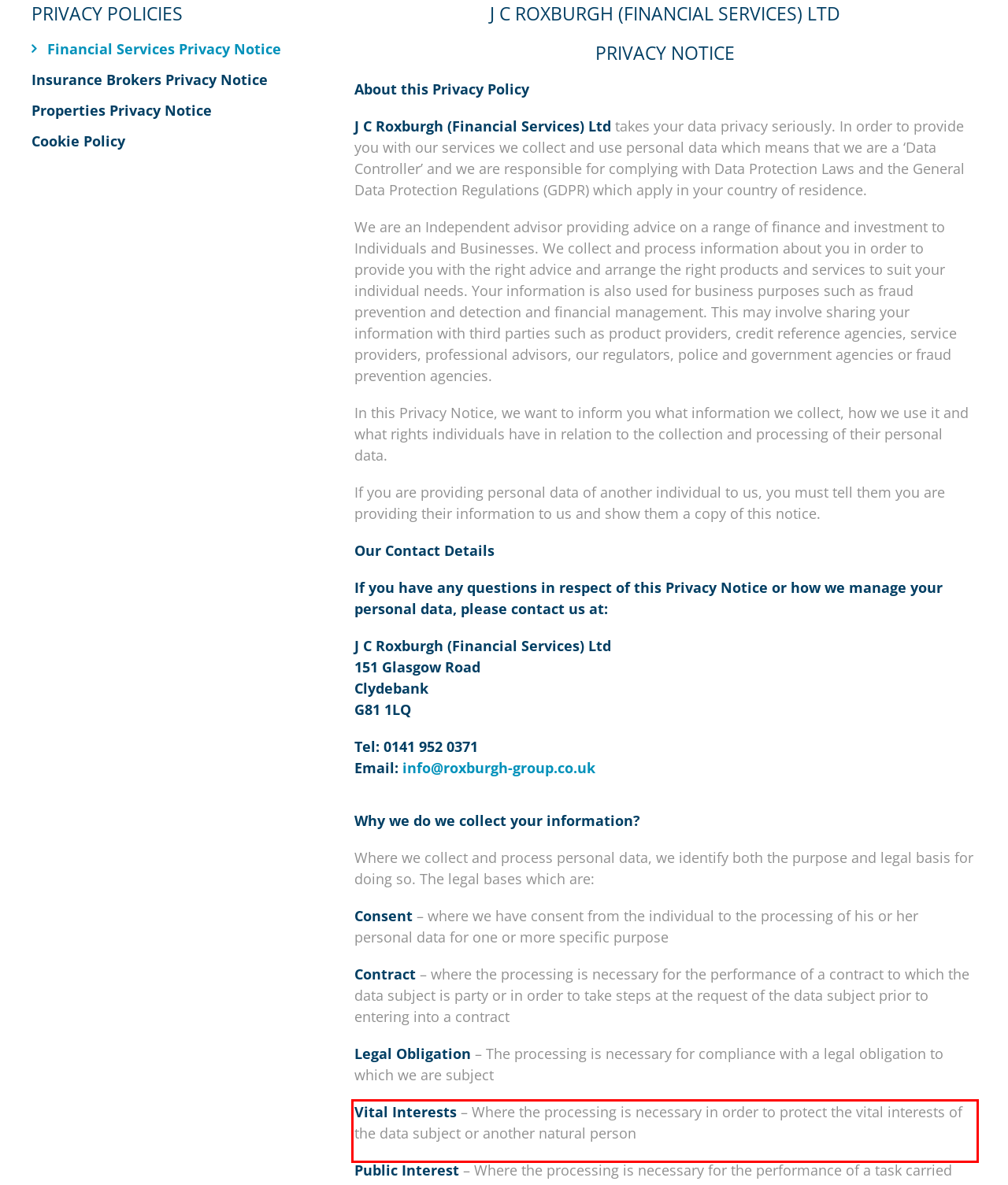Given a screenshot of a webpage, locate the red bounding box and extract the text it encloses.

Vital Interests – Where the processing is necessary in order to protect the vital interests of the data subject or another natural person